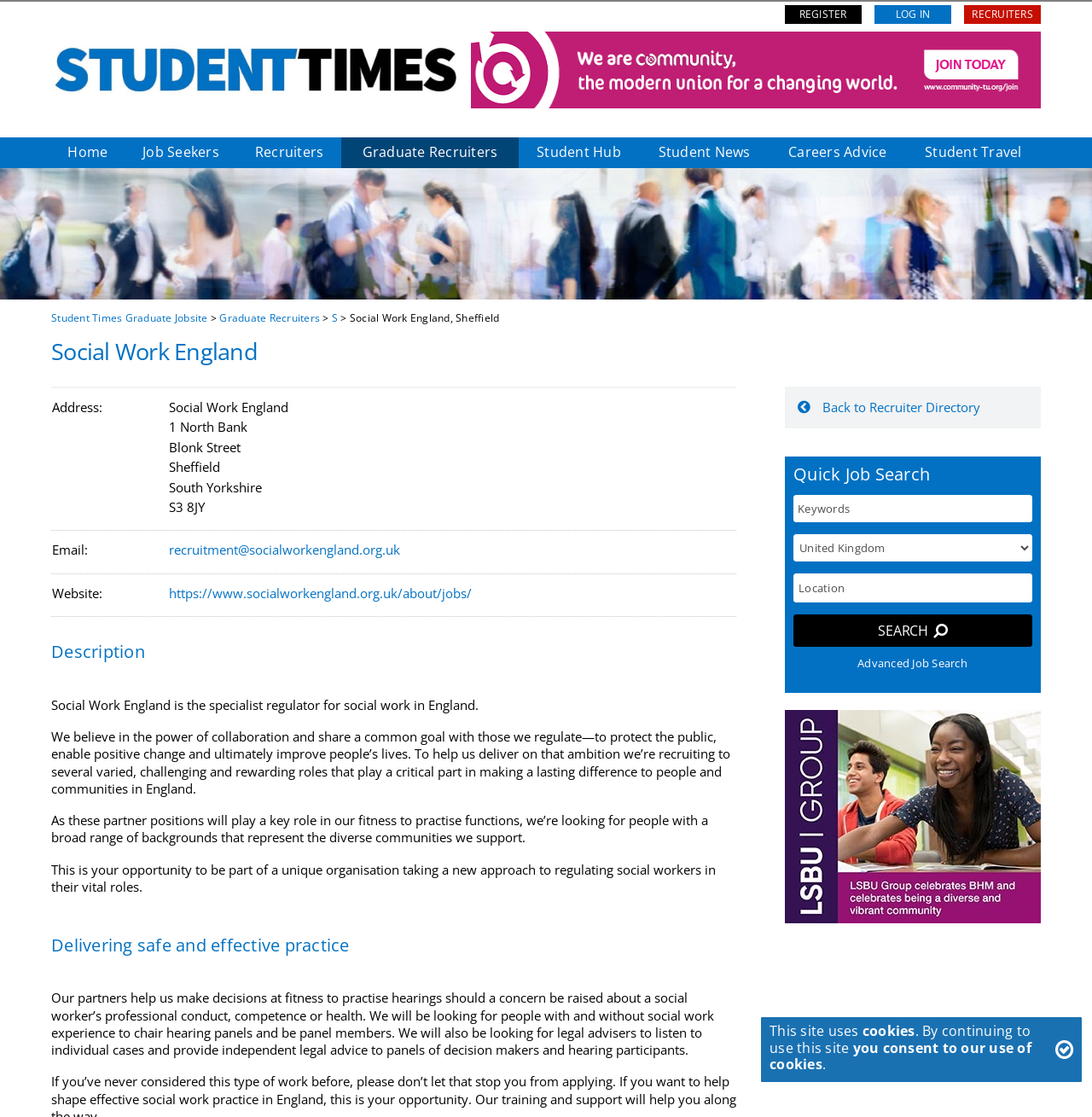What is the location of Social Work England?
Answer the question with just one word or phrase using the image.

Sheffield